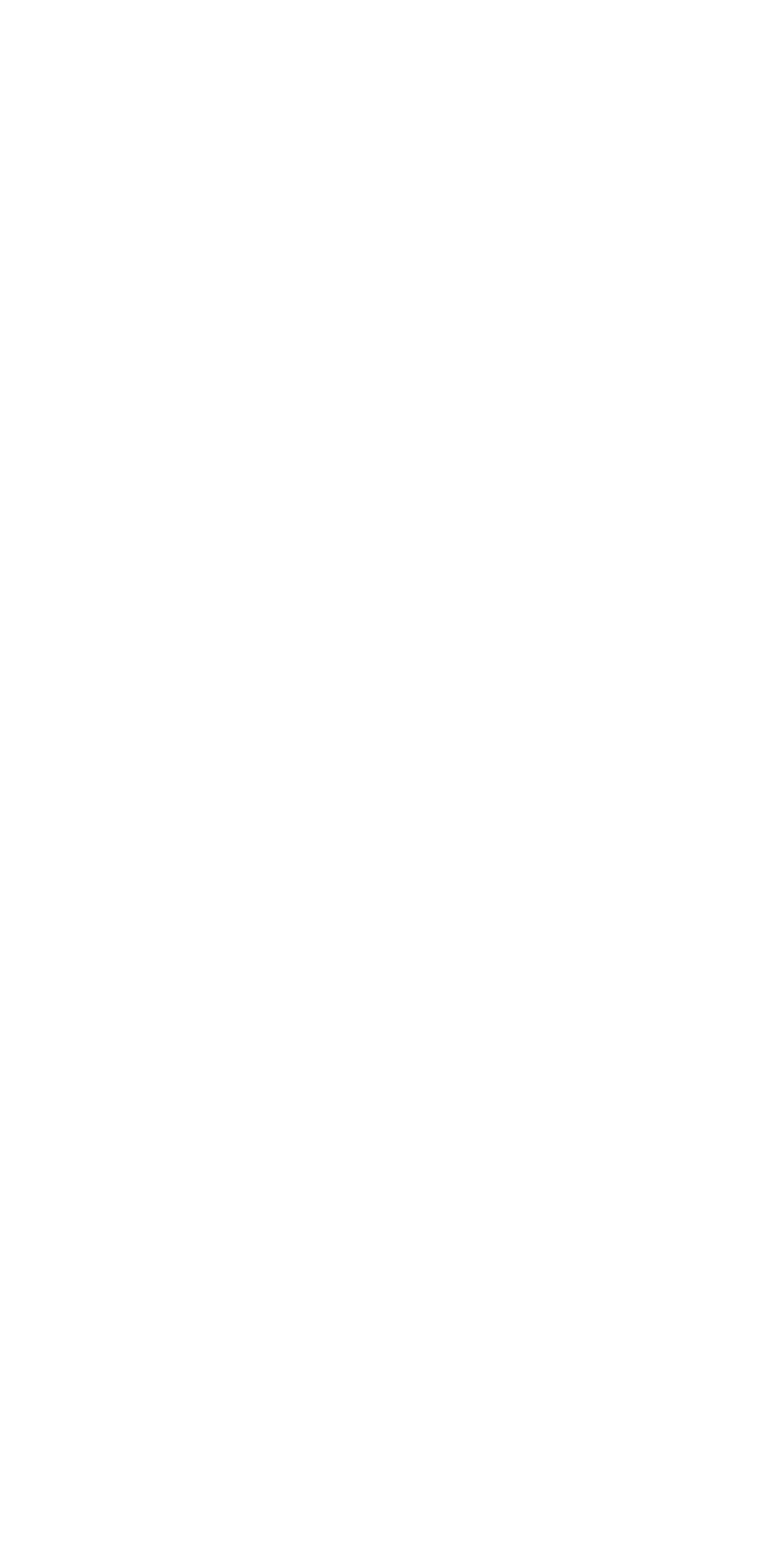What is Erika Barnes' role?
Answer the question with as much detail as possible.

From the webpage, we can see that Erika Barnes' name is mentioned at the top, followed by her role 'Administrative Support Coordinator', which indicates that she is the Administrative Support Coordinator.